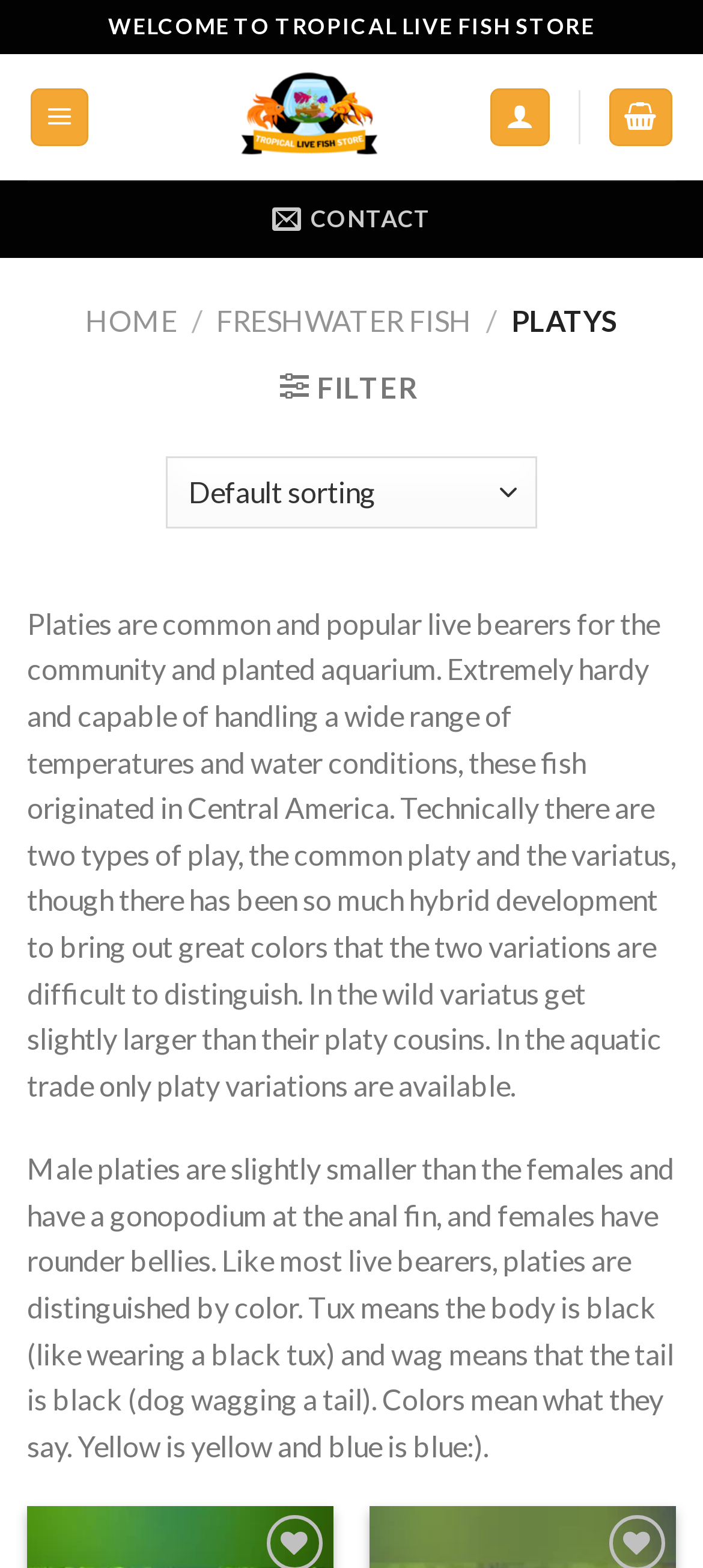Please specify the bounding box coordinates of the region to click in order to perform the following instruction: "Select an option from the 'Shop order' combobox".

[0.235, 0.291, 0.765, 0.337]